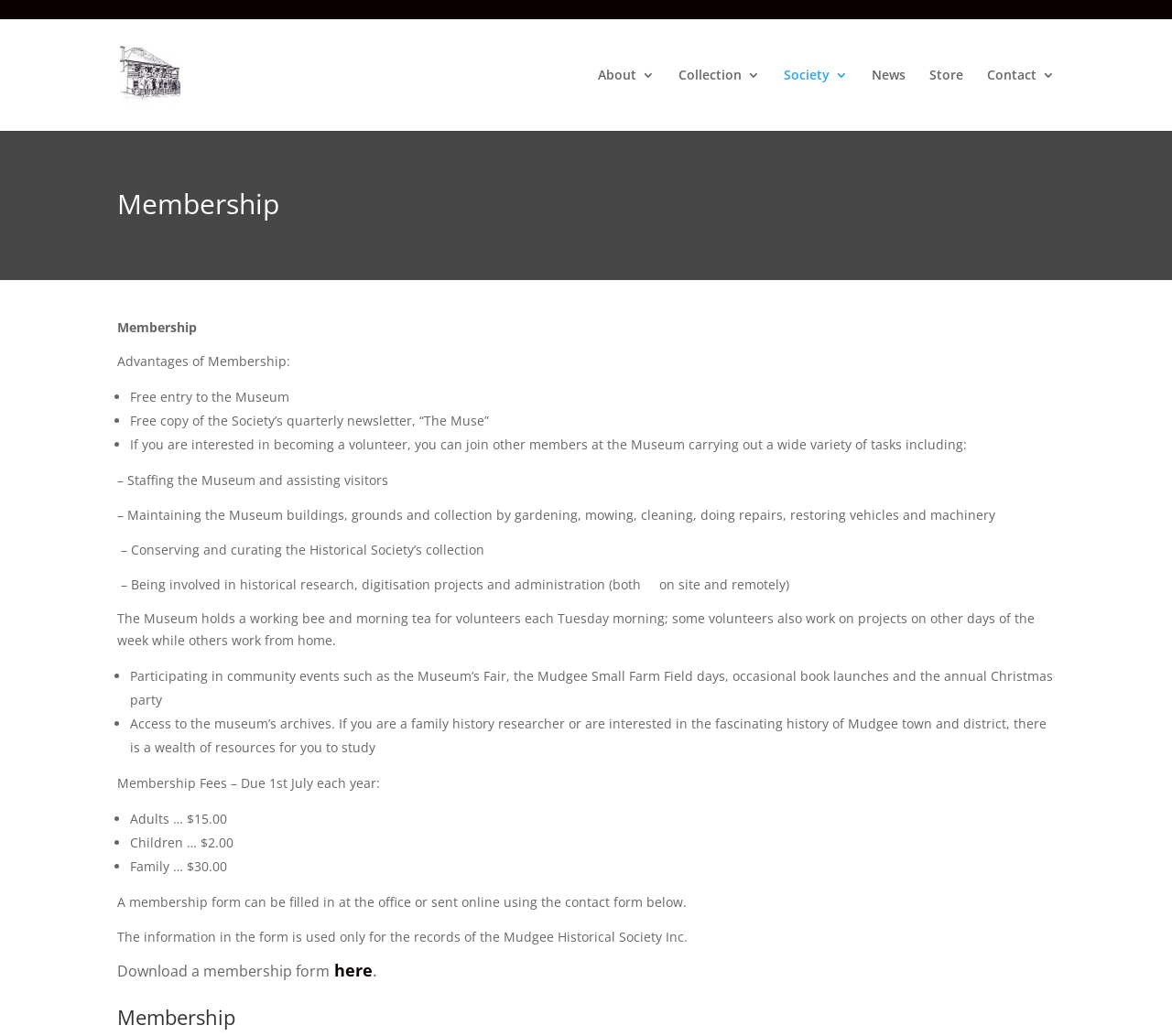How can I get a membership form?
Answer the question in as much detail as possible.

The webpage states that a membership form can be filled in at the office or downloaded online using the contact form below.